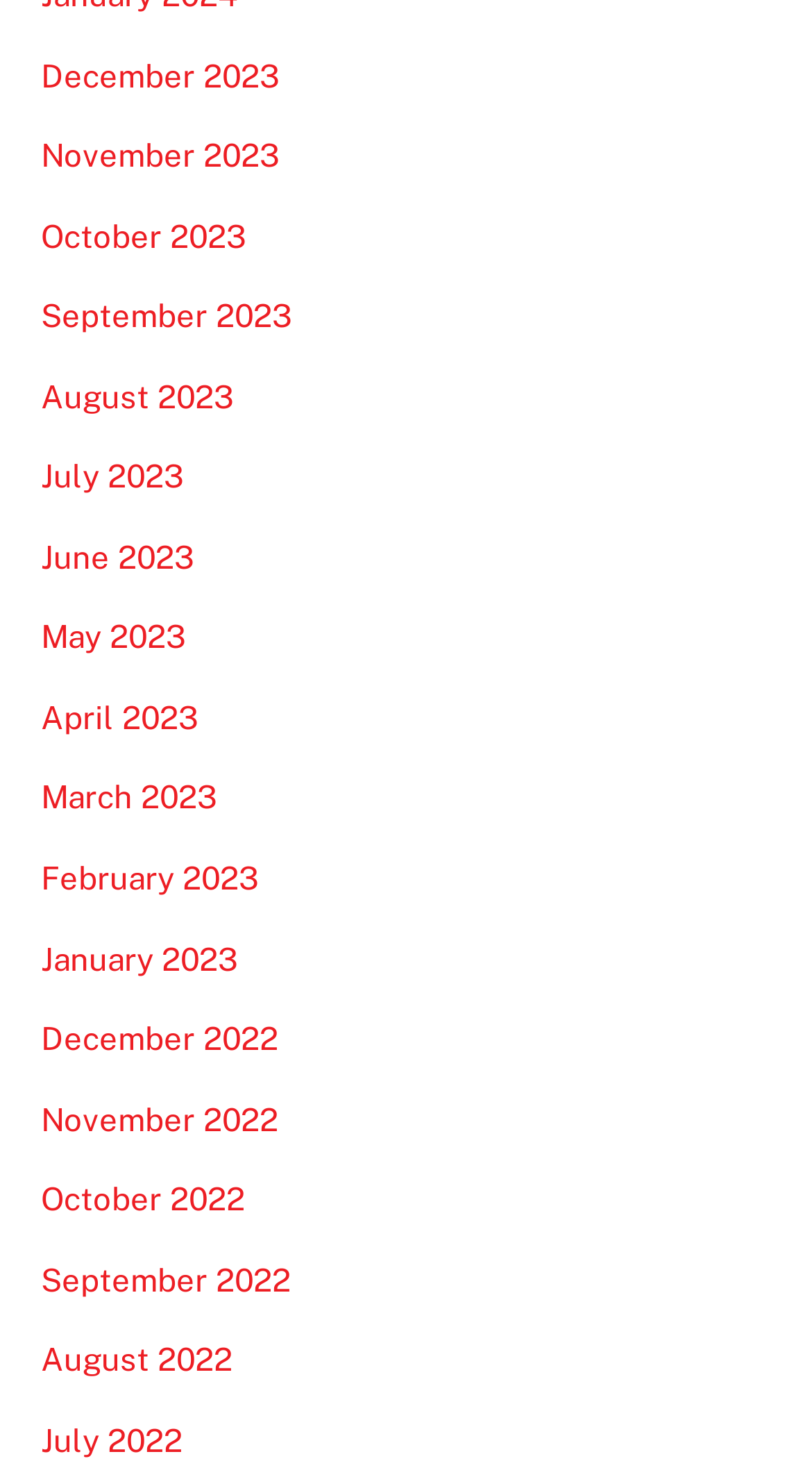Find and provide the bounding box coordinates for the UI element described here: "June 2023". The coordinates should be given as four float numbers between 0 and 1: [left, top, right, bottom].

[0.05, 0.369, 0.24, 0.393]